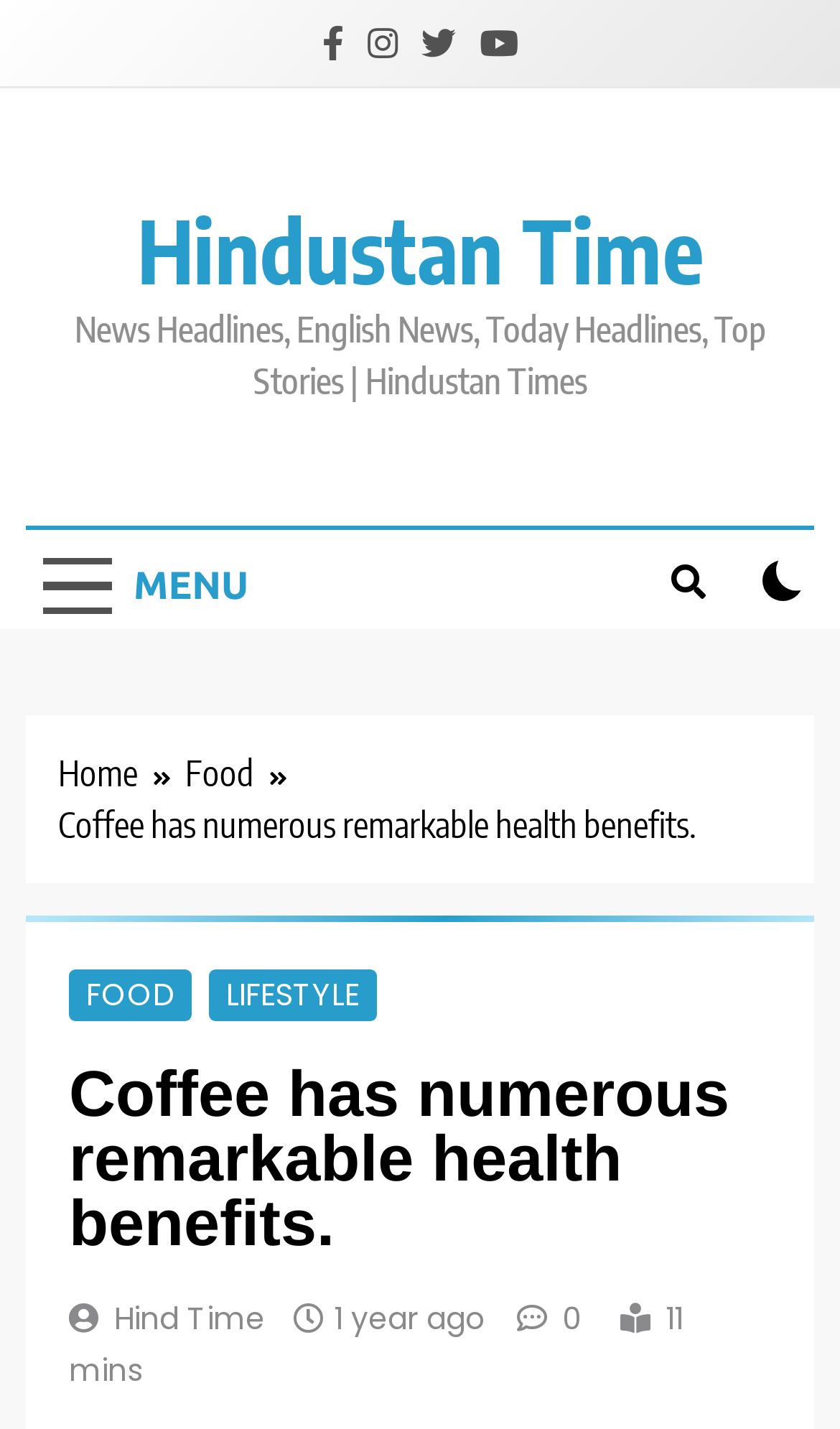Determine the bounding box for the described HTML element: "1 year ago1 year ago". Ensure the coordinates are four float numbers between 0 and 1 in the format [left, top, right, bottom].

[0.397, 0.908, 0.577, 0.938]